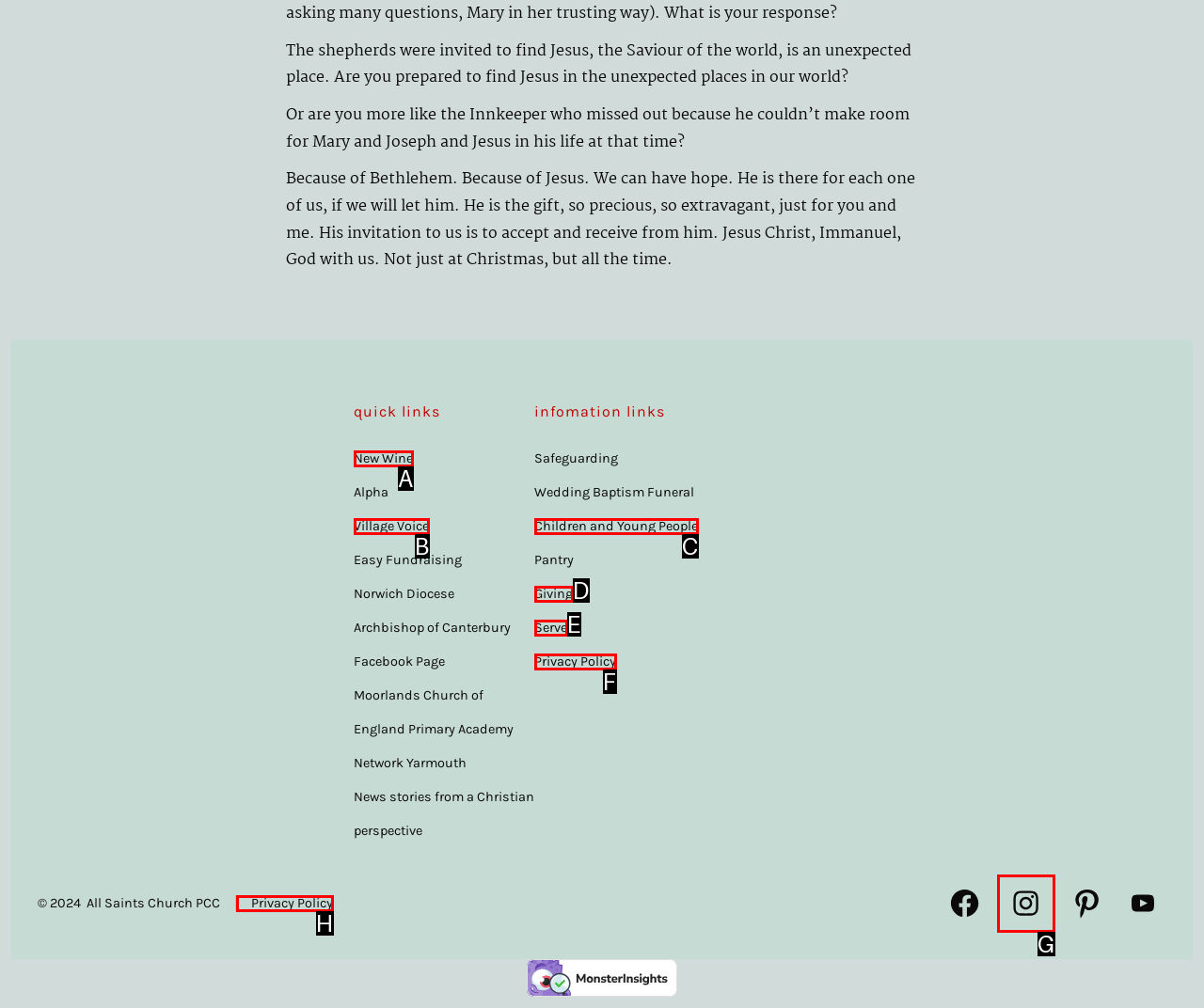Select the appropriate option that fits: Privacy Policy
Reply with the letter of the correct choice.

H